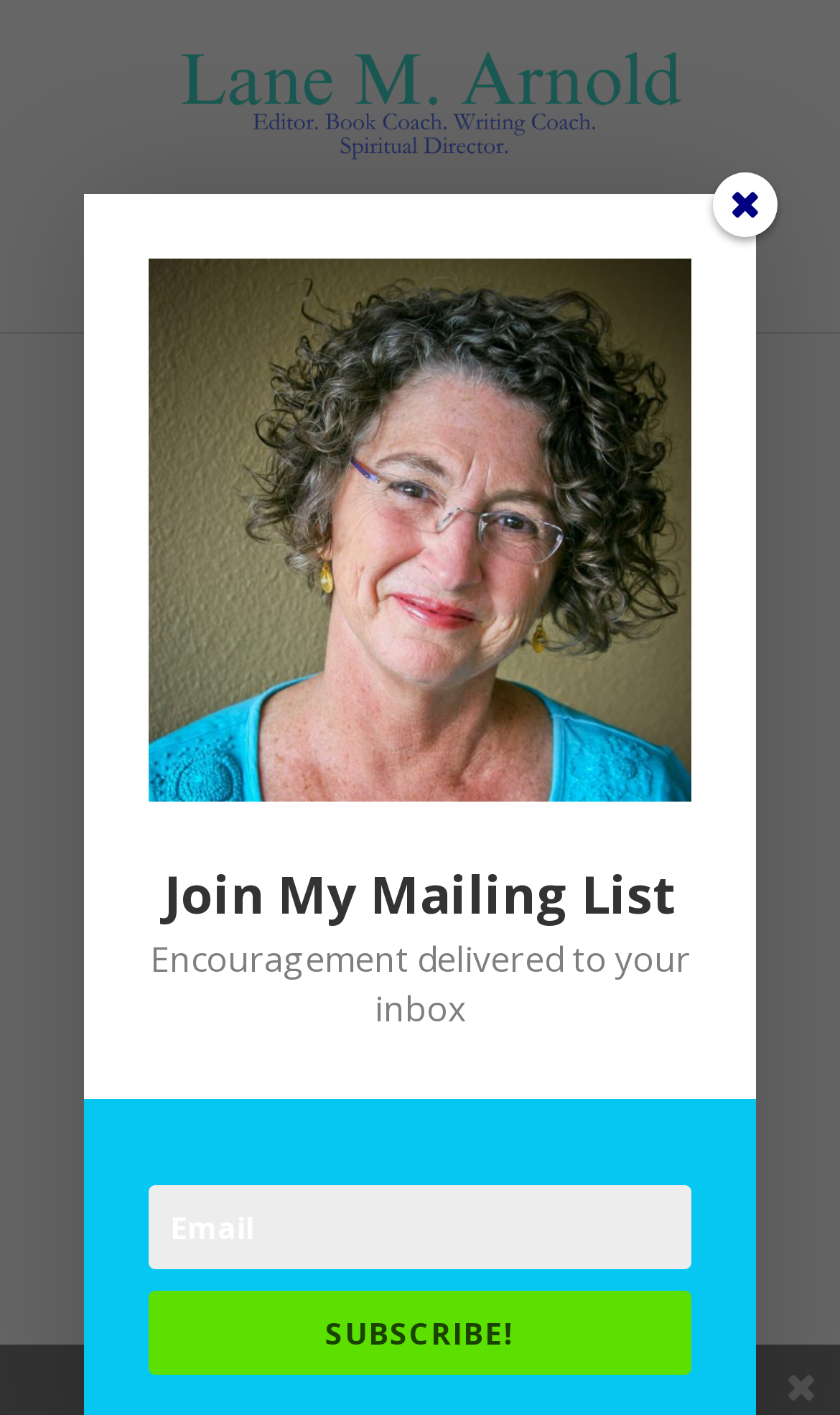Using the details in the image, give a detailed response to the question below:
What is the author's name?

The author's name can be found in the top section of the webpage, where it says 'The Shape of New Beginnings - Lane M. Arnold'. It is also mentioned again in the byline of the article, which says 'by Lane | Writing'.